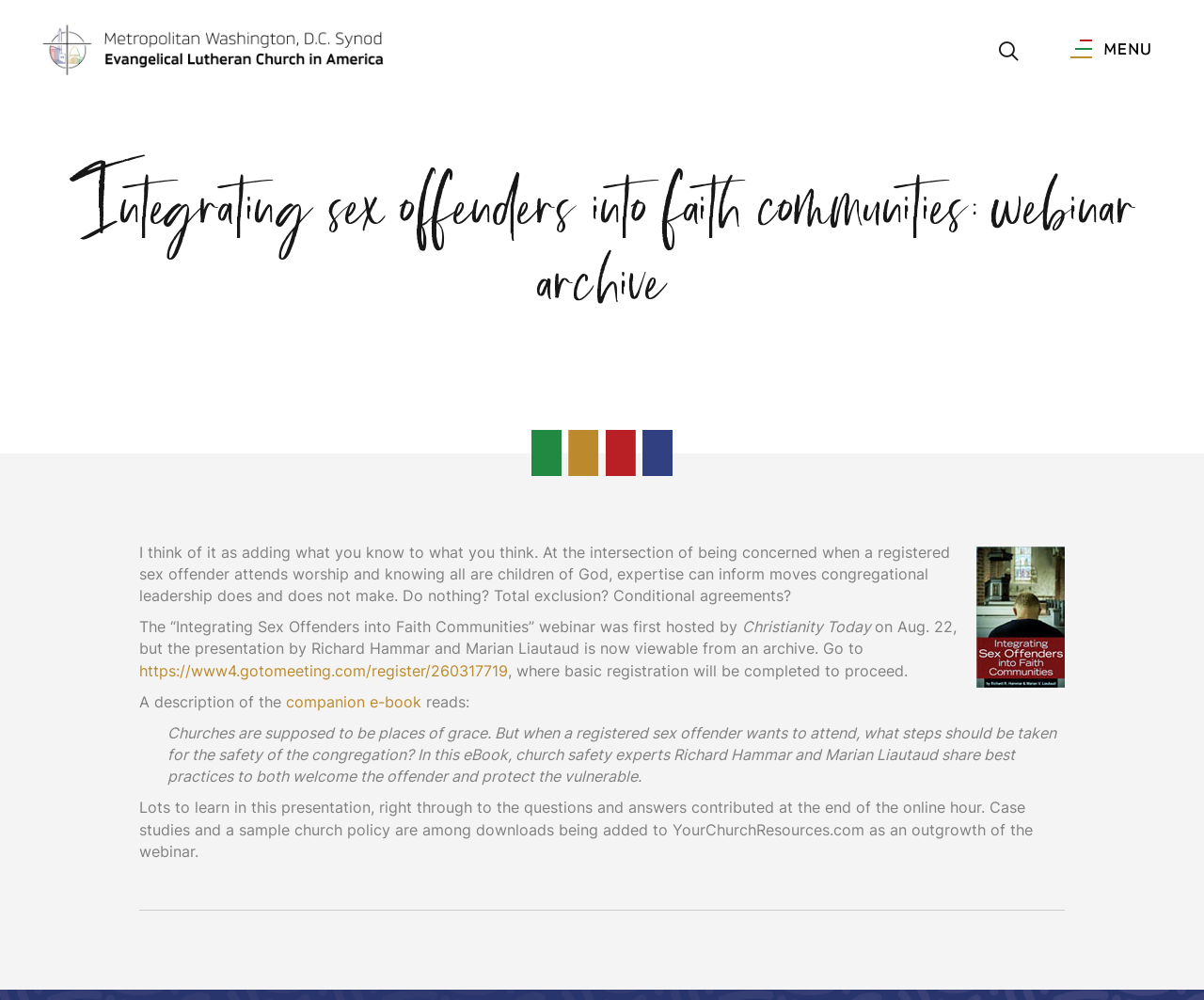From the element description: "companion e-book", extract the bounding box coordinates of the UI element. The coordinates should be expressed as four float numbers between 0 and 1, in the order [left, top, right, bottom].

[0.238, 0.692, 0.35, 0.711]